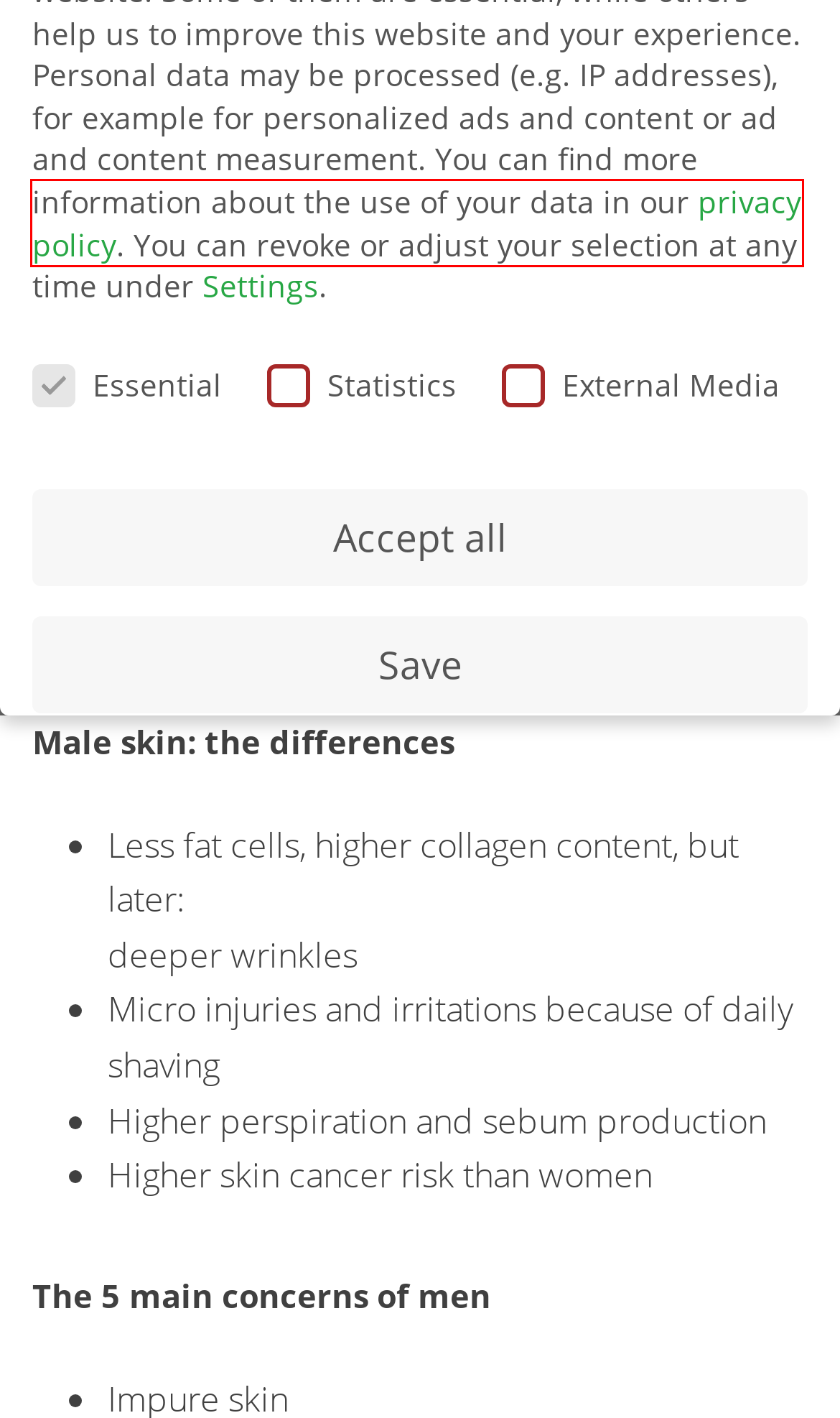You are given a screenshot of a webpage with a red bounding box around an element. Choose the most fitting webpage description for the page that appears after clicking the element within the red bounding box. Here are the candidates:
A. Imprint / 法律声明 - CLR Berlin
B. Privacy Statement / 隐私声明 - CLR Berlin
C. GTC - CLR Berlin
D. PhytoDefense CLR™ - CLR Berlin
E. MultiMoist CLR™ - CLR Berlin
F. Newsletter Form - CLR Berlin
G. MyCLR - CLR Berlin
H. Home - CLR Berlin

B